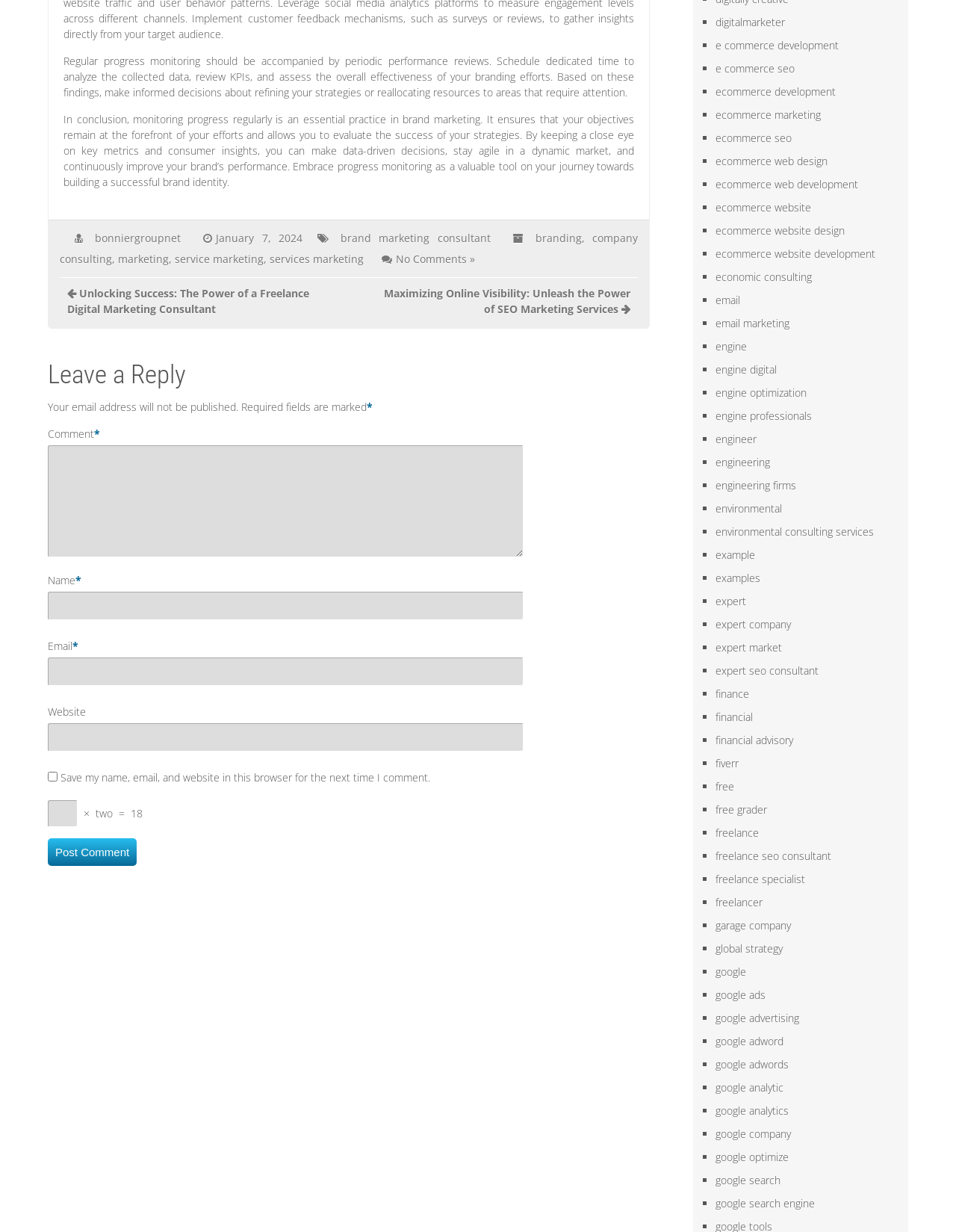Identify the coordinates of the bounding box for the element that must be clicked to accomplish the instruction: "Click the 'Unlocking Success: The Power of a Freelance Digital Marketing Consultant' link".

[0.07, 0.232, 0.323, 0.257]